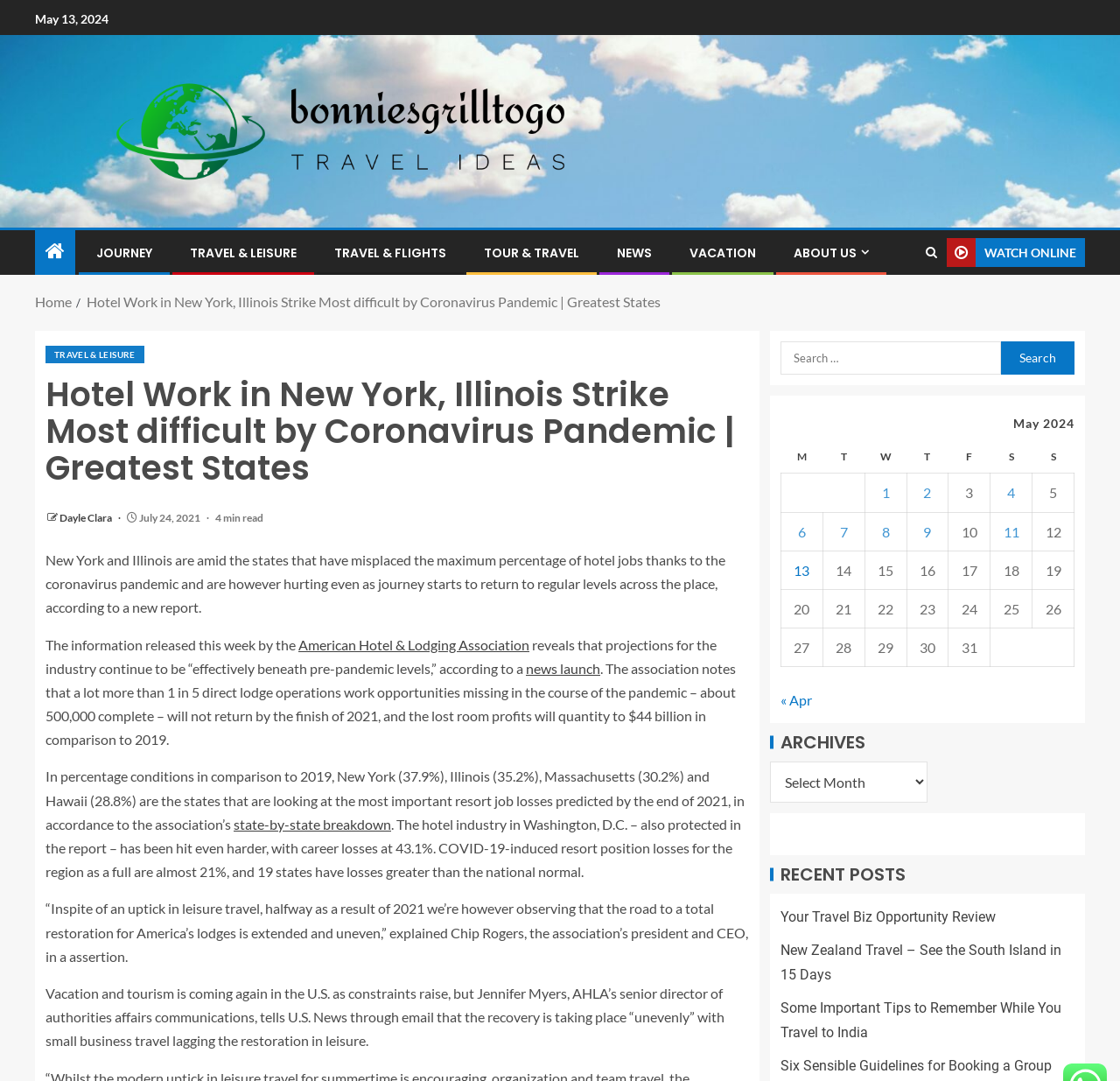Utilize the information from the image to answer the question in detail:
What is the date mentioned at the top of the webpage?

The date is mentioned at the top of the webpage, which is 'May 13, 2024', indicating the current date or the date of publication of the article.